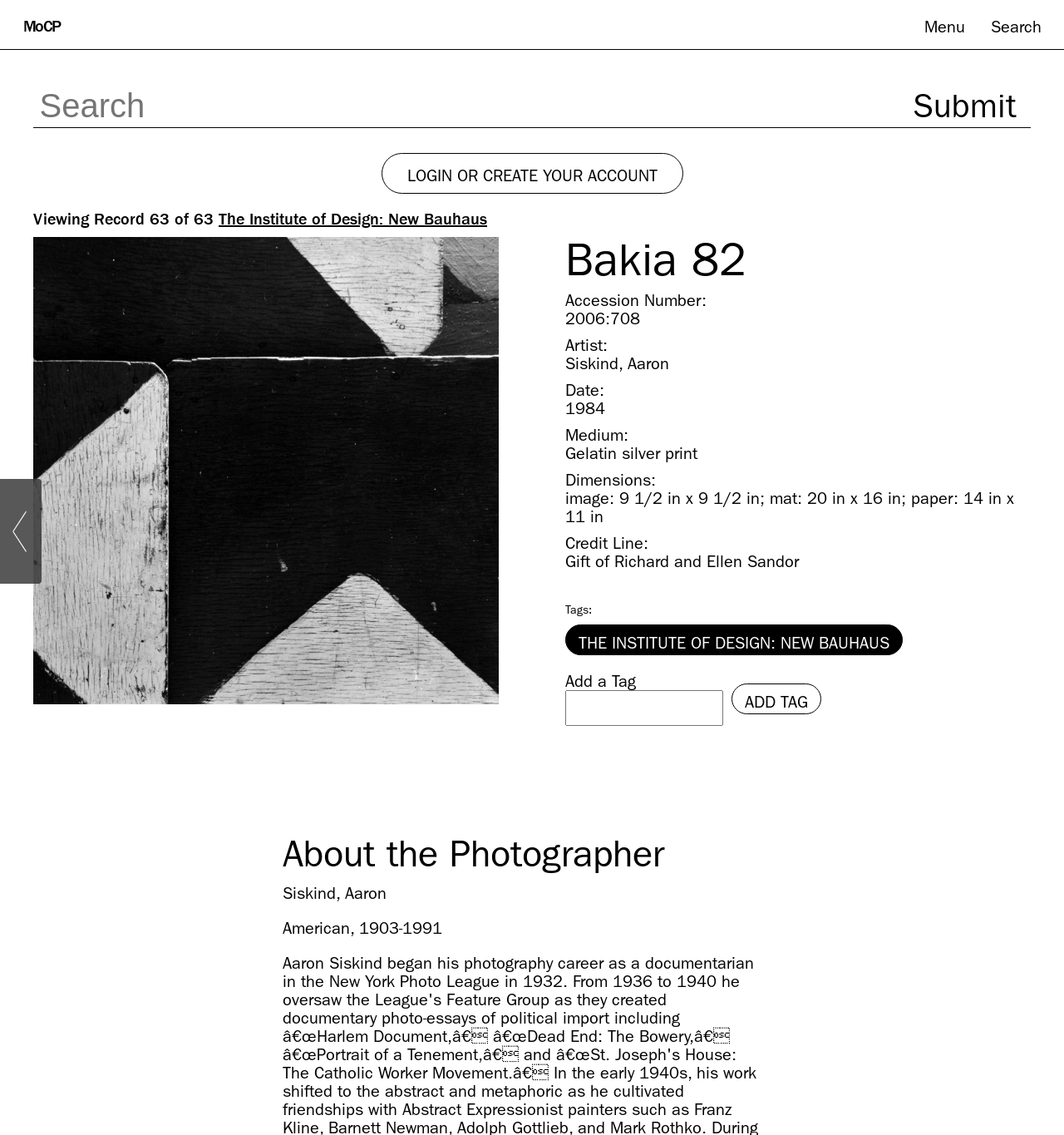Provide the bounding box coordinates of the area you need to click to execute the following instruction: "Click on SSC-600P 600 Ml Vacuum Cup".

None